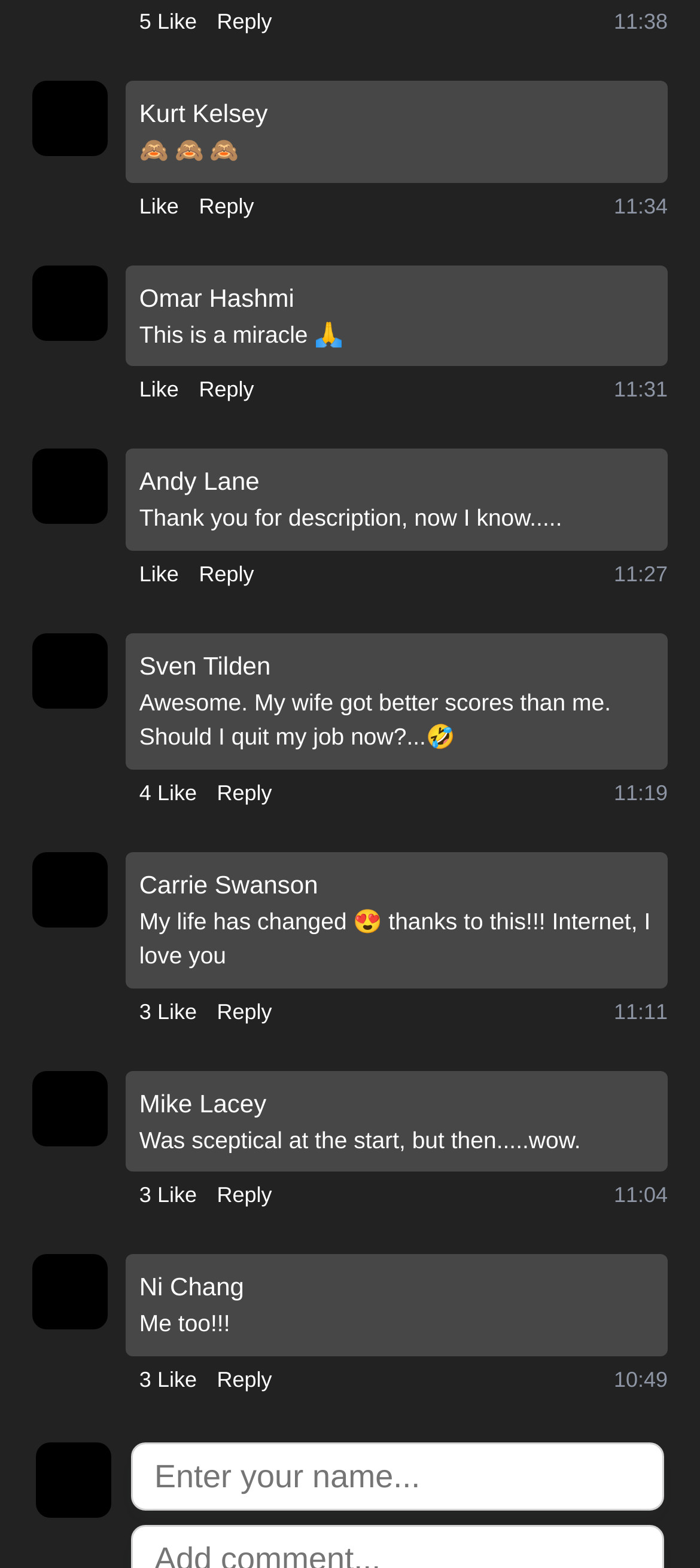Pinpoint the bounding box coordinates of the clickable area necessary to execute the following instruction: "View 'Recent Posts'". The coordinates should be given as four float numbers between 0 and 1, namely [left, top, right, bottom].

None